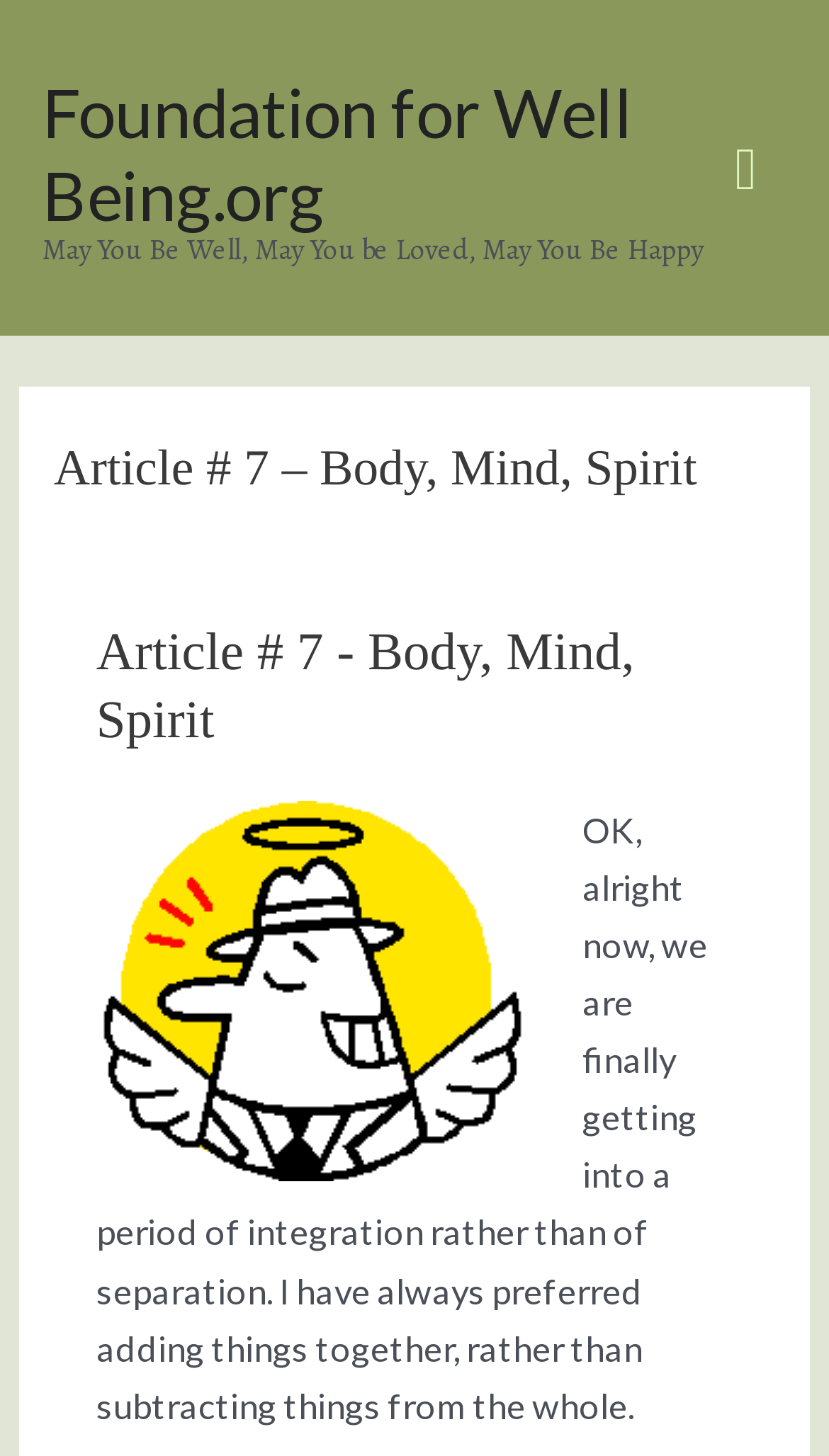Identify the main heading from the webpage and provide its text content.

Article # 7 – Body, Mind, Spirit